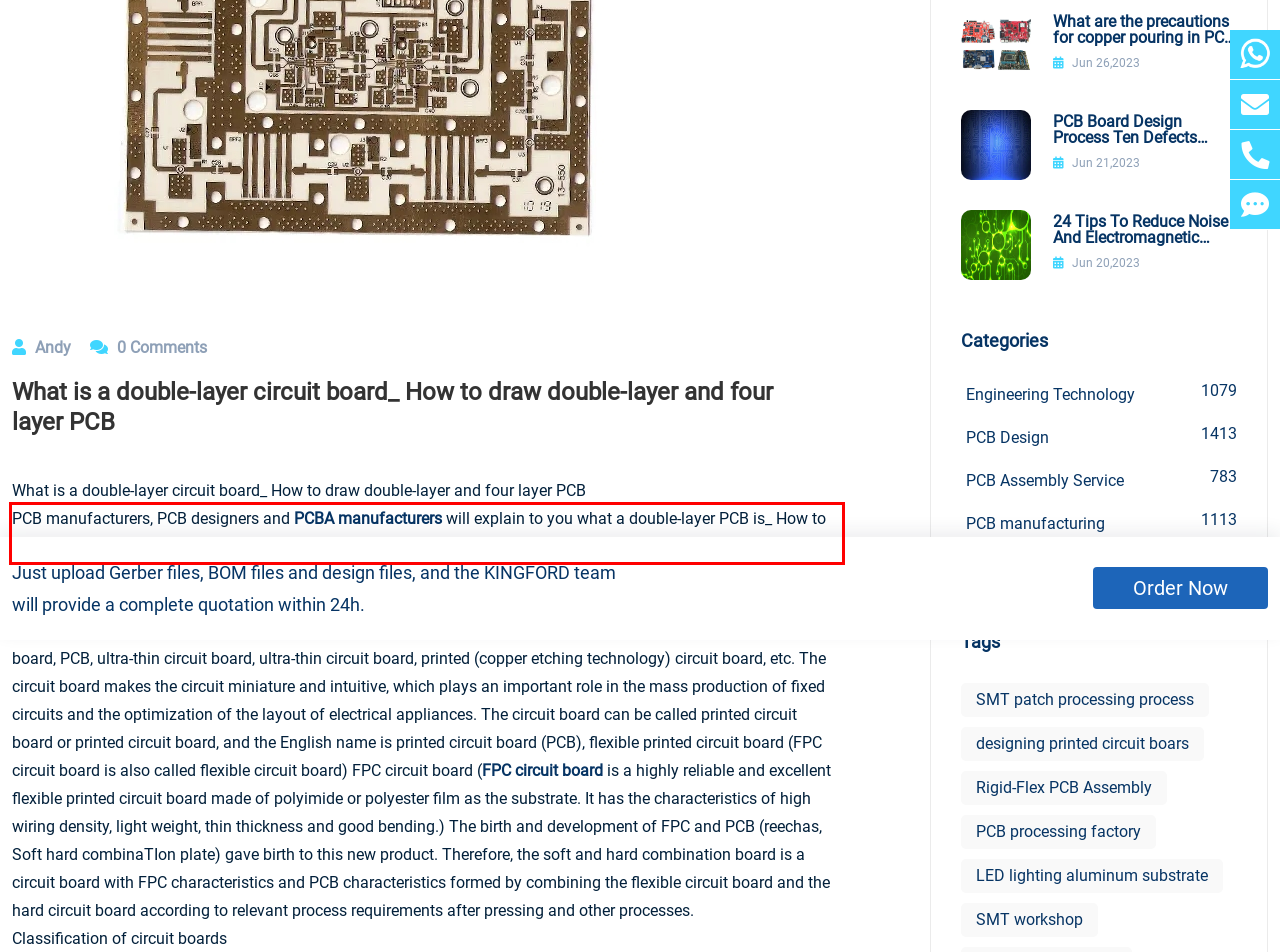Please extract the text content within the red bounding box on the webpage screenshot using OCR.

PCB manufacturers, PCB designers and PCBA manufacturers will explain to you what a double-layer PCB is_ How to draw double-layer and four layer PCB